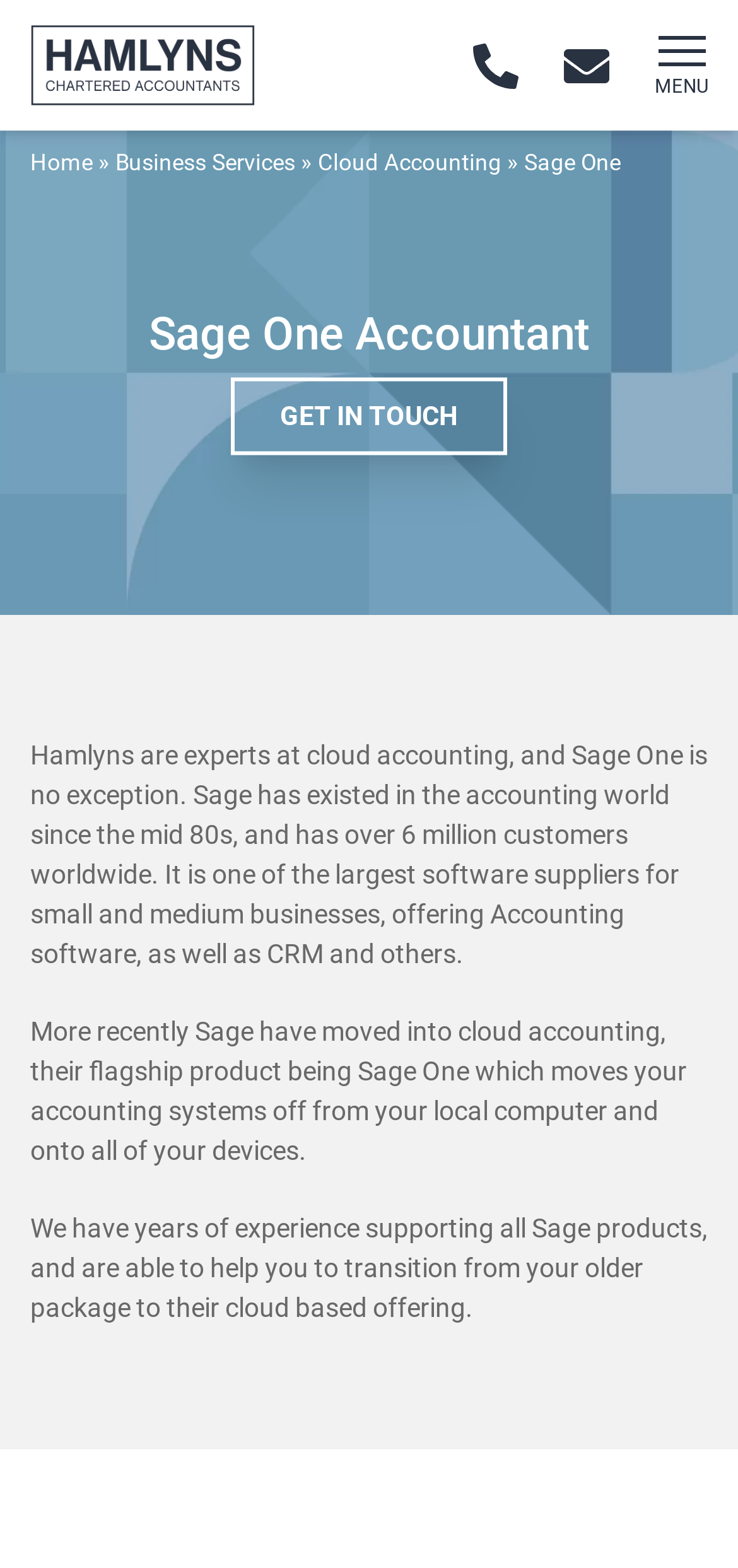Provide the bounding box coordinates for the UI element that is described as: "Get in Touch".

[0.313, 0.241, 0.687, 0.29]